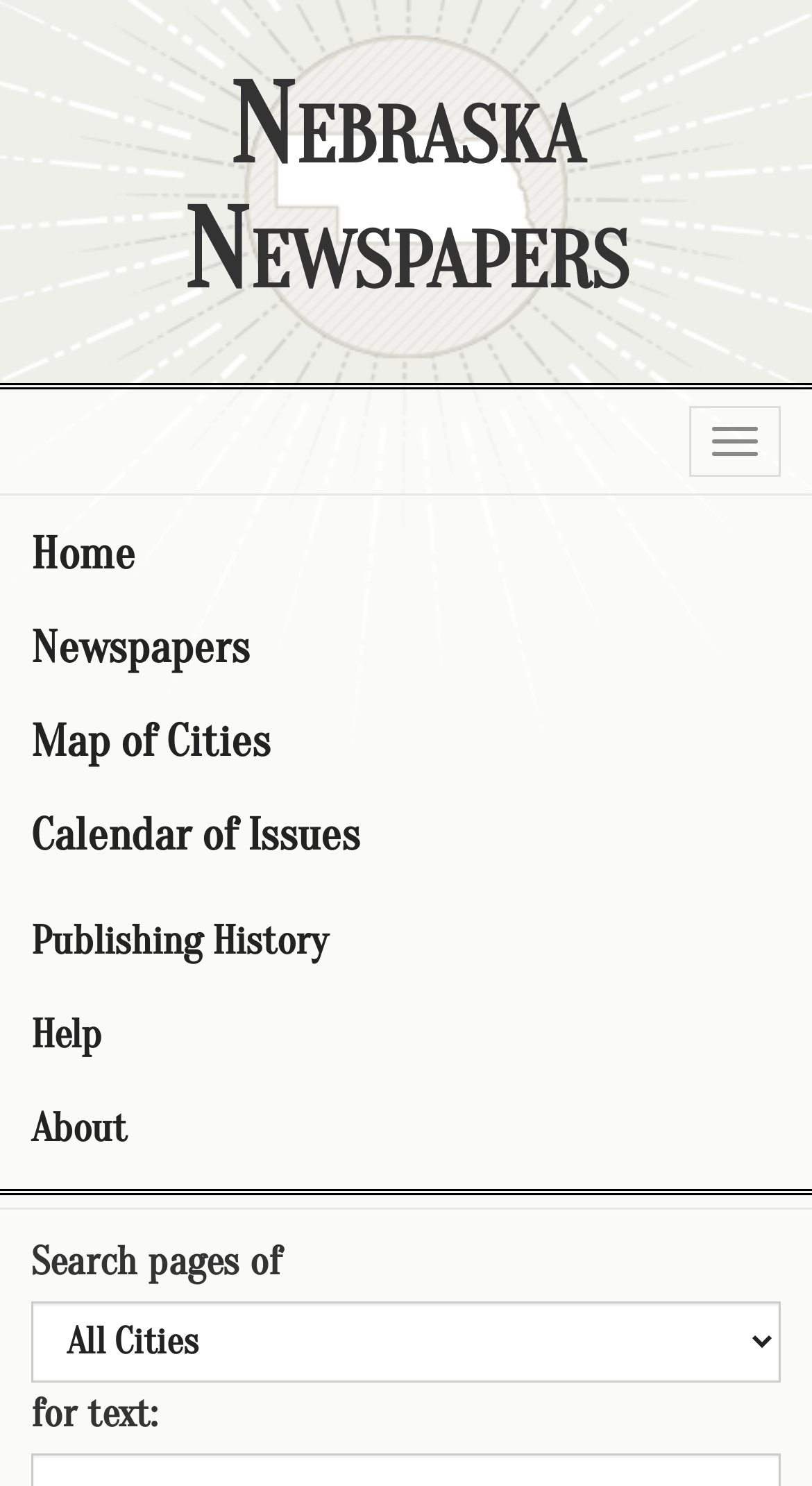What is the purpose of the combobox?
Please provide a single word or phrase based on the screenshot.

Search pages of